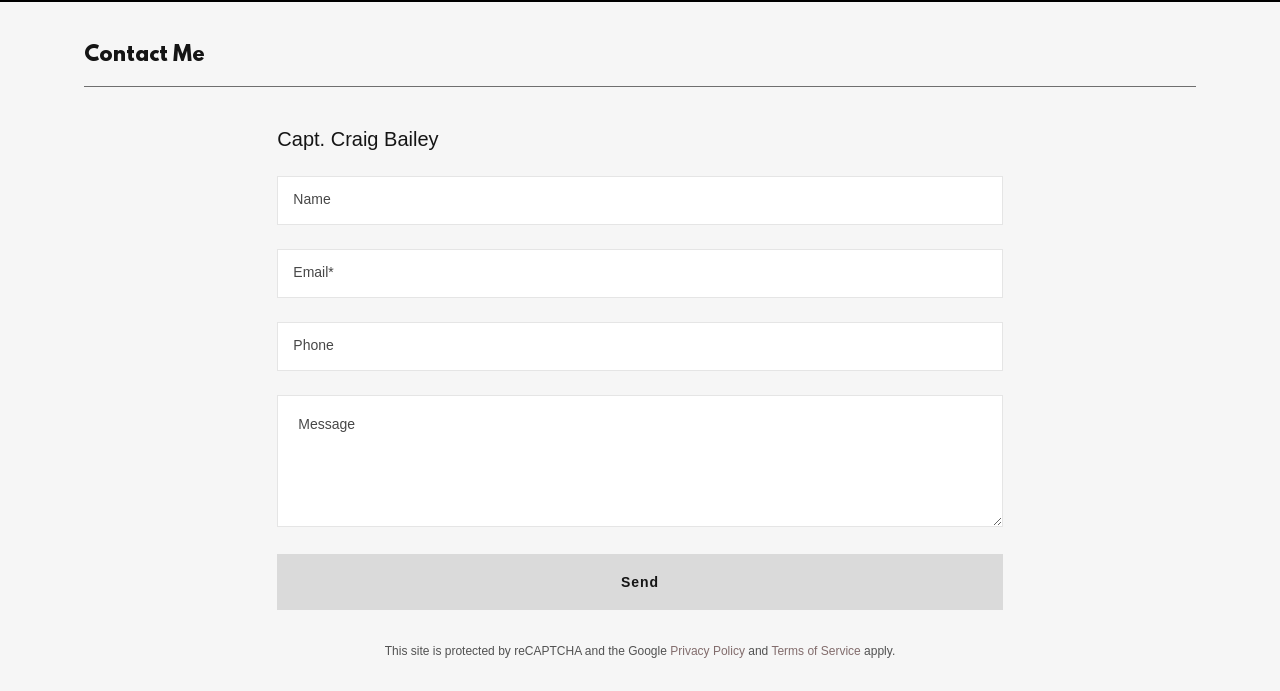Provide the bounding box coordinates of the HTML element this sentence describes: "English".

None